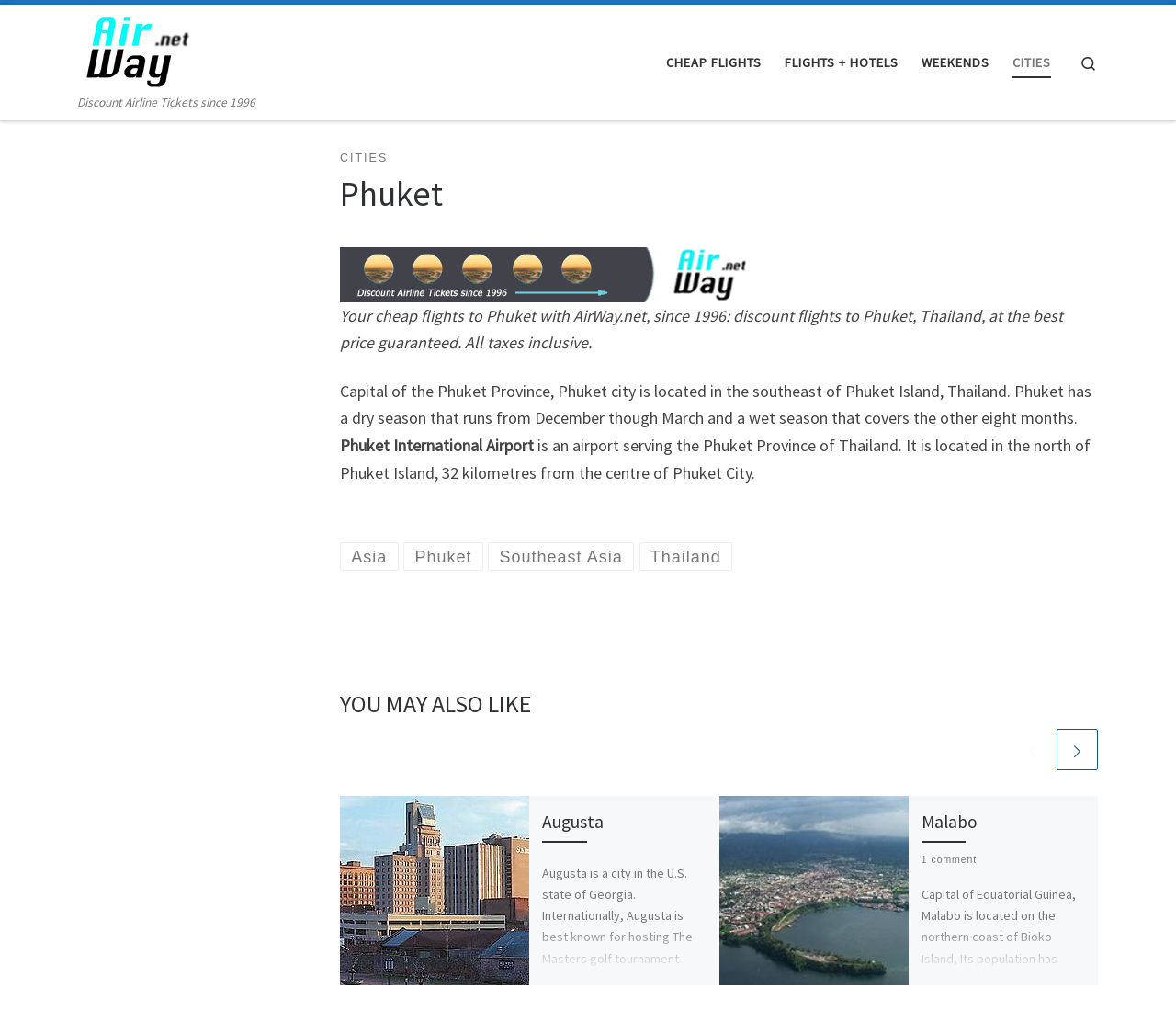What is the name of the golf tournament hosted by Augusta?
Provide a well-explained and detailed answer to the question.

The answer can be found in the article section of the webpage, where it is stated that 'Augusta is best known for hosting The Masters golf tournament each […]'